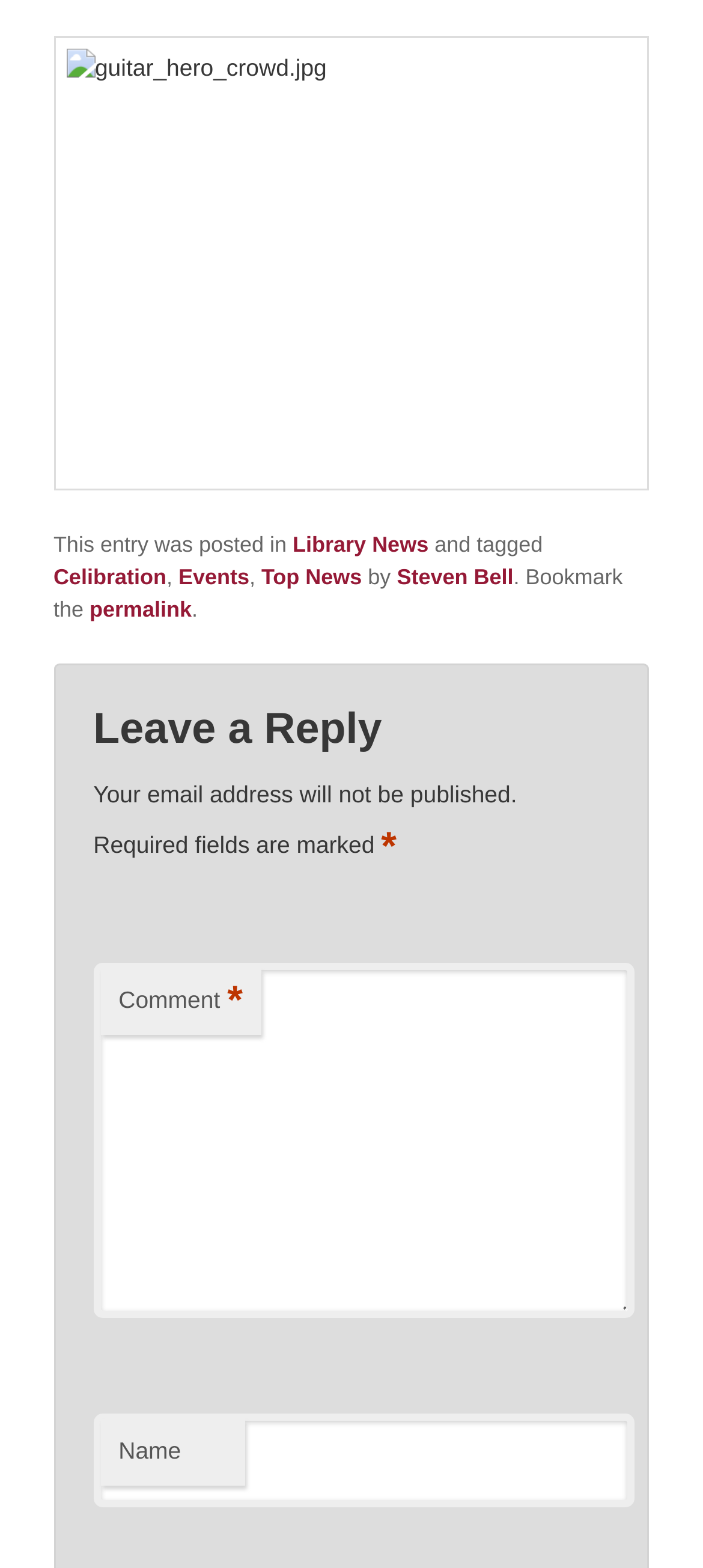Carefully observe the image and respond to the question with a detailed answer:
How many links are there in the footer section?

I found the number of links in the footer section by looking at the elements, where I saw five links: 'Library News', 'Celibration', 'Events', 'Top News', and 'permalink', indicating that there are five links in the footer section.